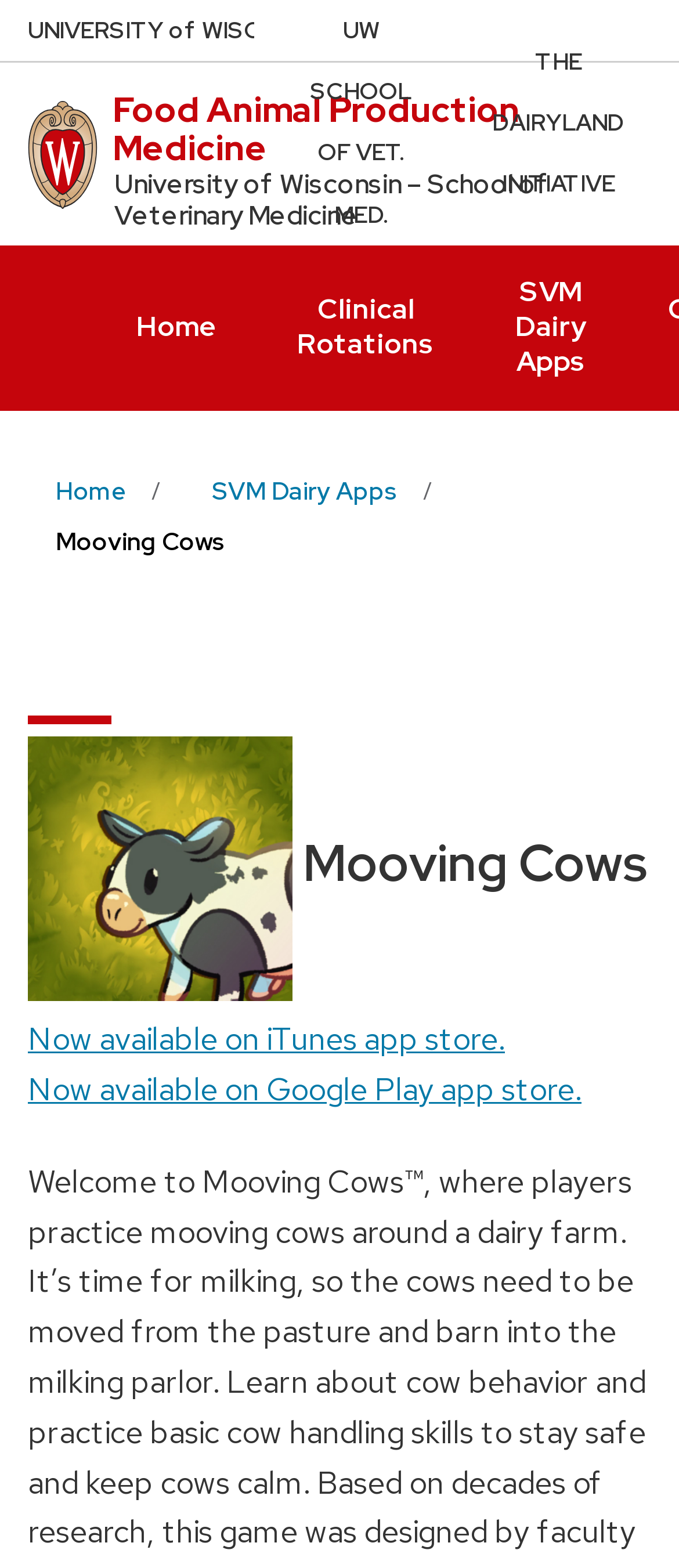Refer to the element description Home and identify the corresponding bounding box in the screenshot. Format the coordinates as (top-left x, top-left y, bottom-right x, bottom-right y) with values in the range of 0 to 1.

[0.201, 0.179, 0.319, 0.225]